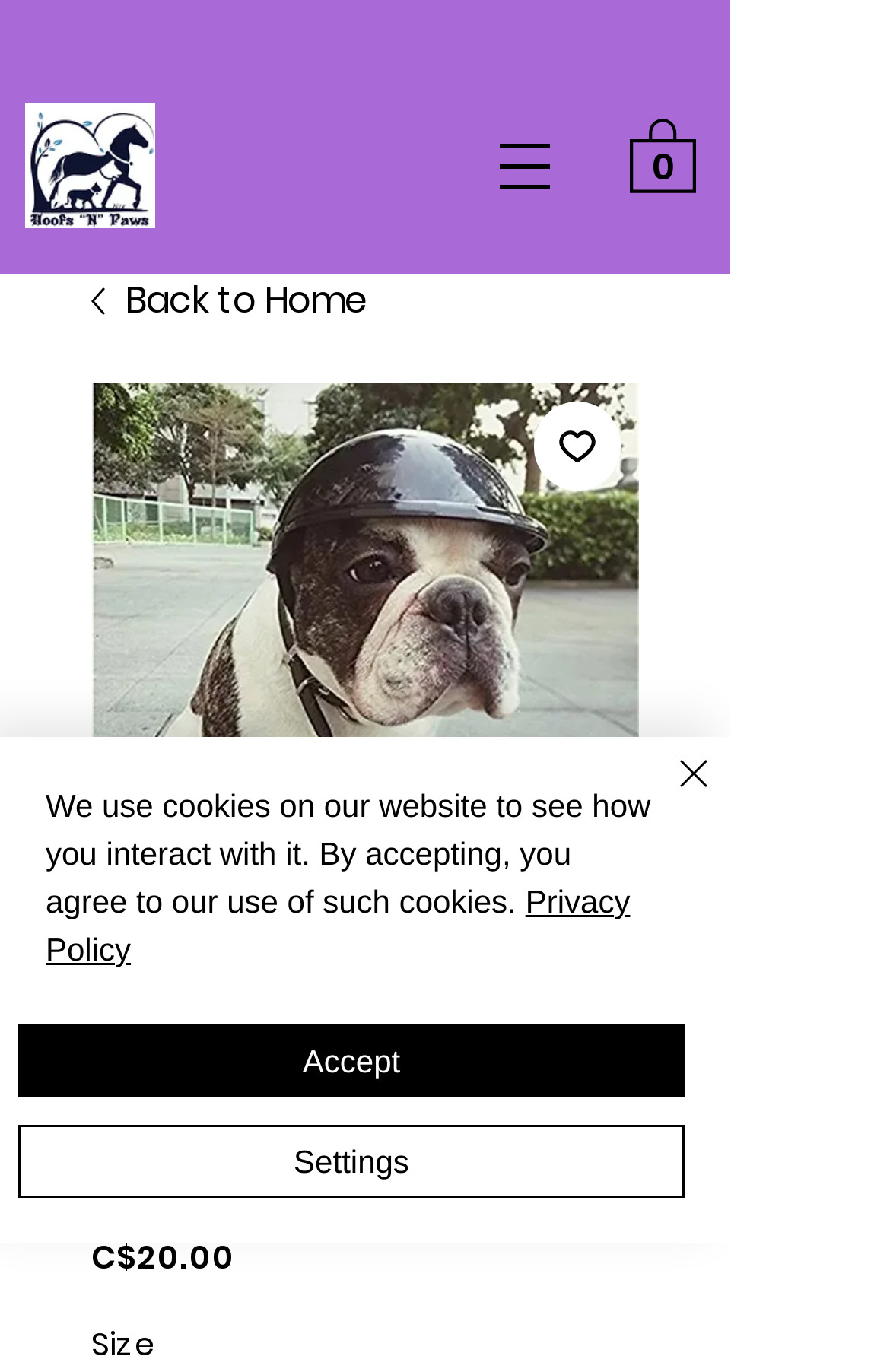Determine the bounding box coordinates for the region that must be clicked to execute the following instruction: "Click the 'Add to Wishlist' button".

[0.599, 0.293, 0.697, 0.357]